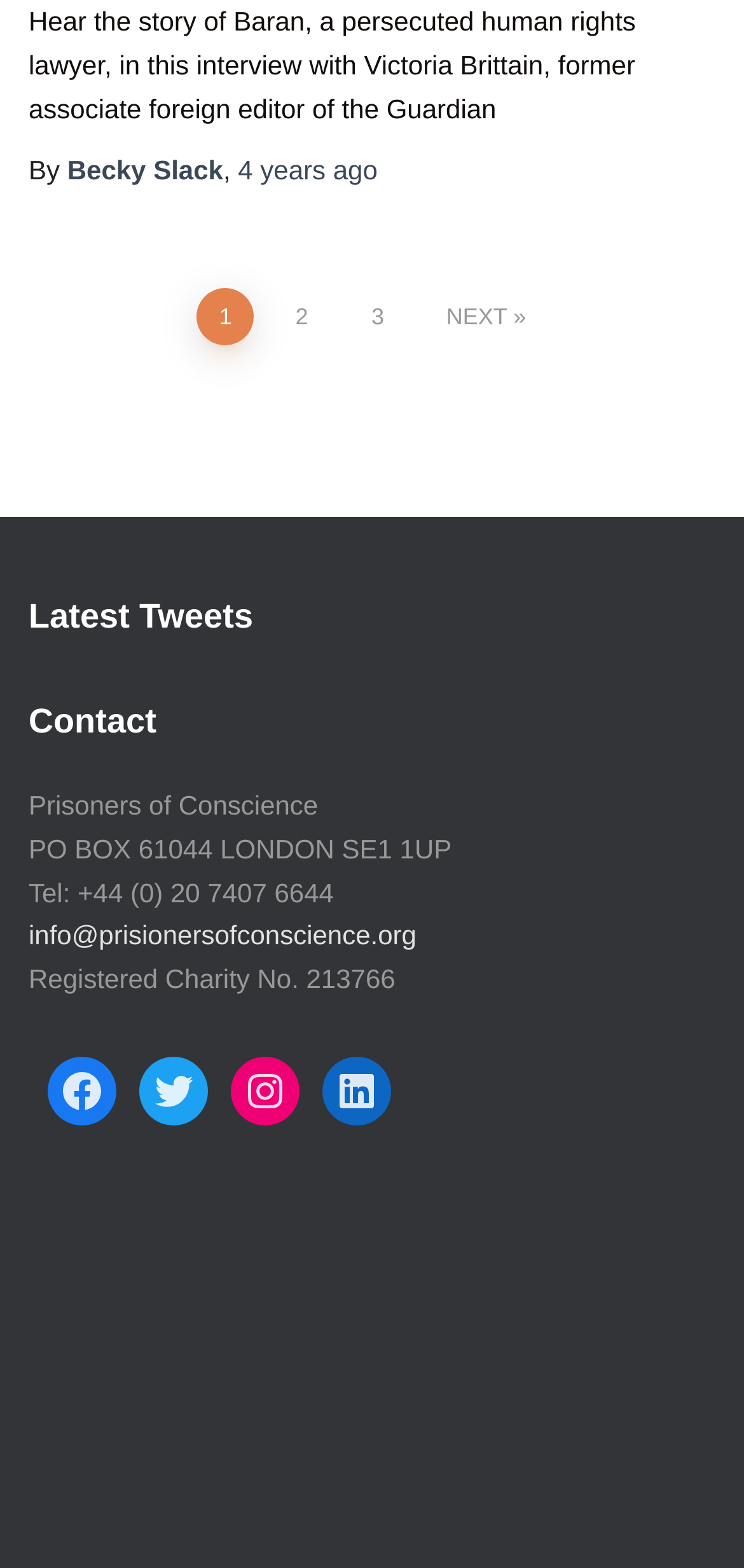Please identify the bounding box coordinates of the element I should click to complete this instruction: 'Read the interview with Victoria Brittain'. The coordinates should be given as four float numbers between 0 and 1, like this: [left, top, right, bottom].

[0.038, 0.004, 0.855, 0.079]